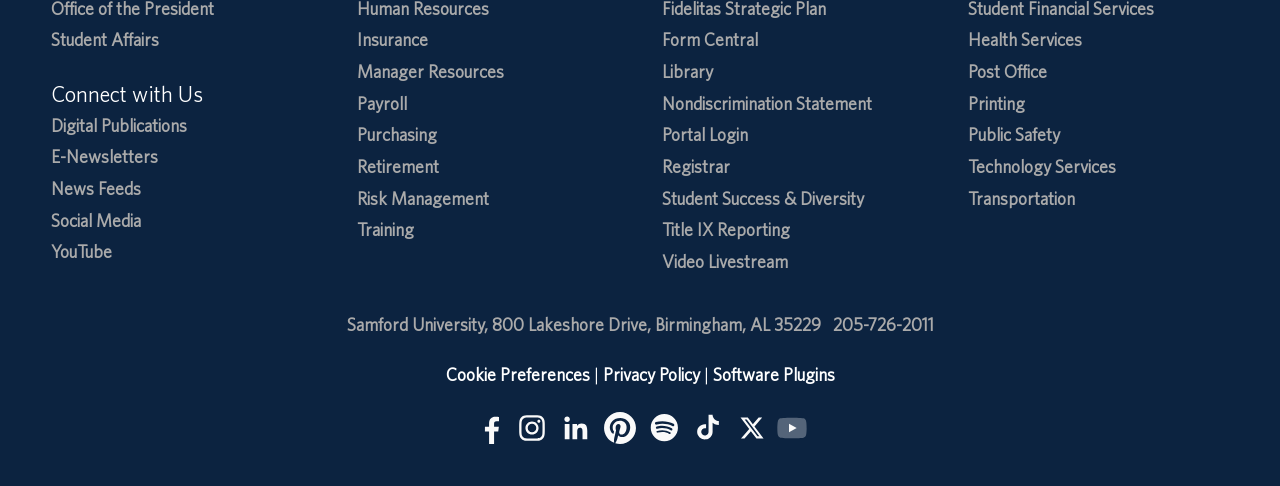Pinpoint the bounding box coordinates of the element you need to click to execute the following instruction: "Click on Student Affairs". The bounding box should be represented by four float numbers between 0 and 1, in the format [left, top, right, bottom].

[0.04, 0.06, 0.124, 0.103]